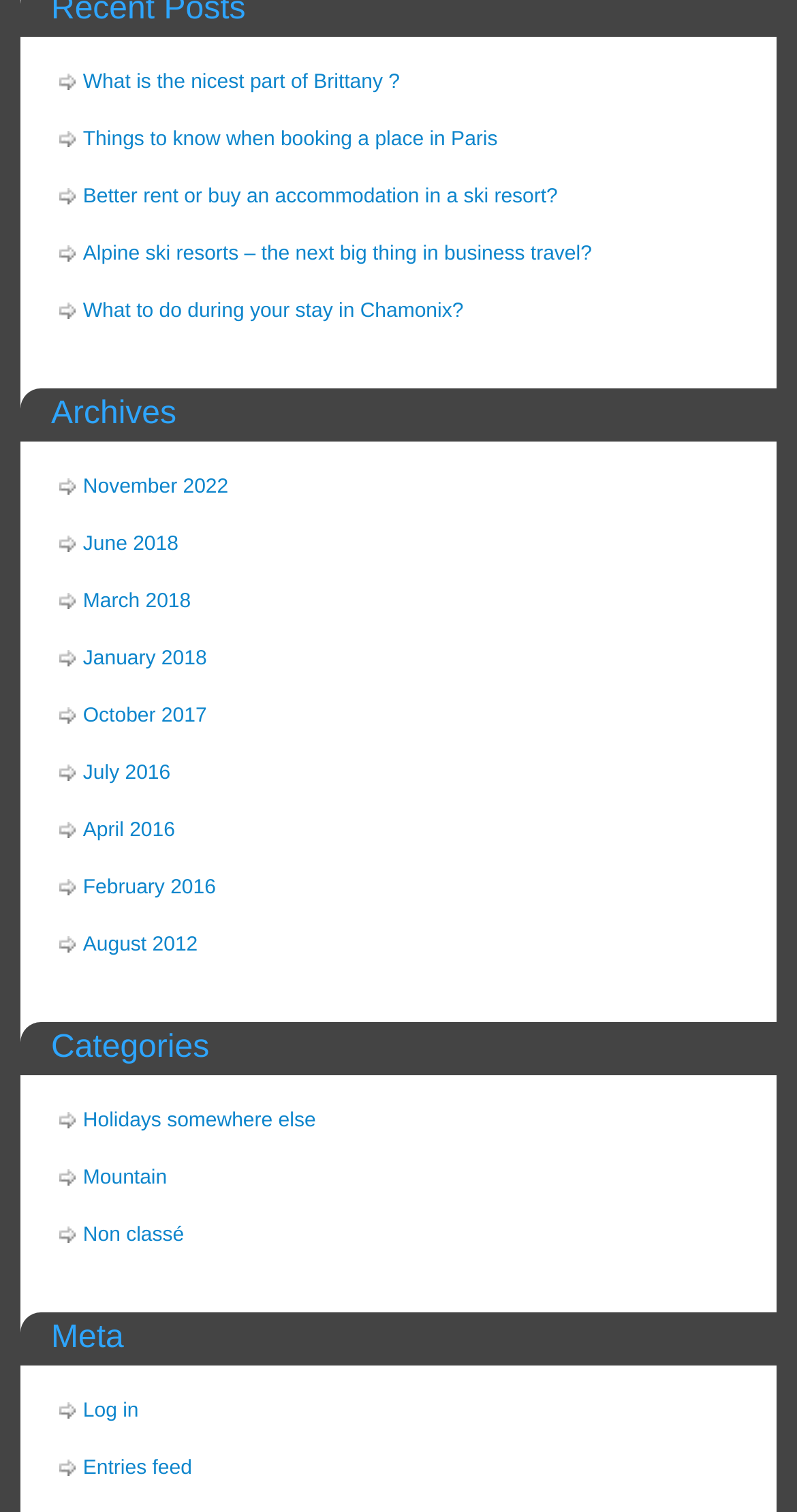How many ski resort-related links are on the webpage?
Using the details from the image, give an elaborate explanation to answer the question.

I searched for links containing keywords like 'ski resort' and found three links: 'Better rent or buy an accommodation in a ski resort?', 'Alpine ski resorts – the next big thing in business travel?', and 'What to do during your stay in Chamonix?'. These links are related to ski resorts.